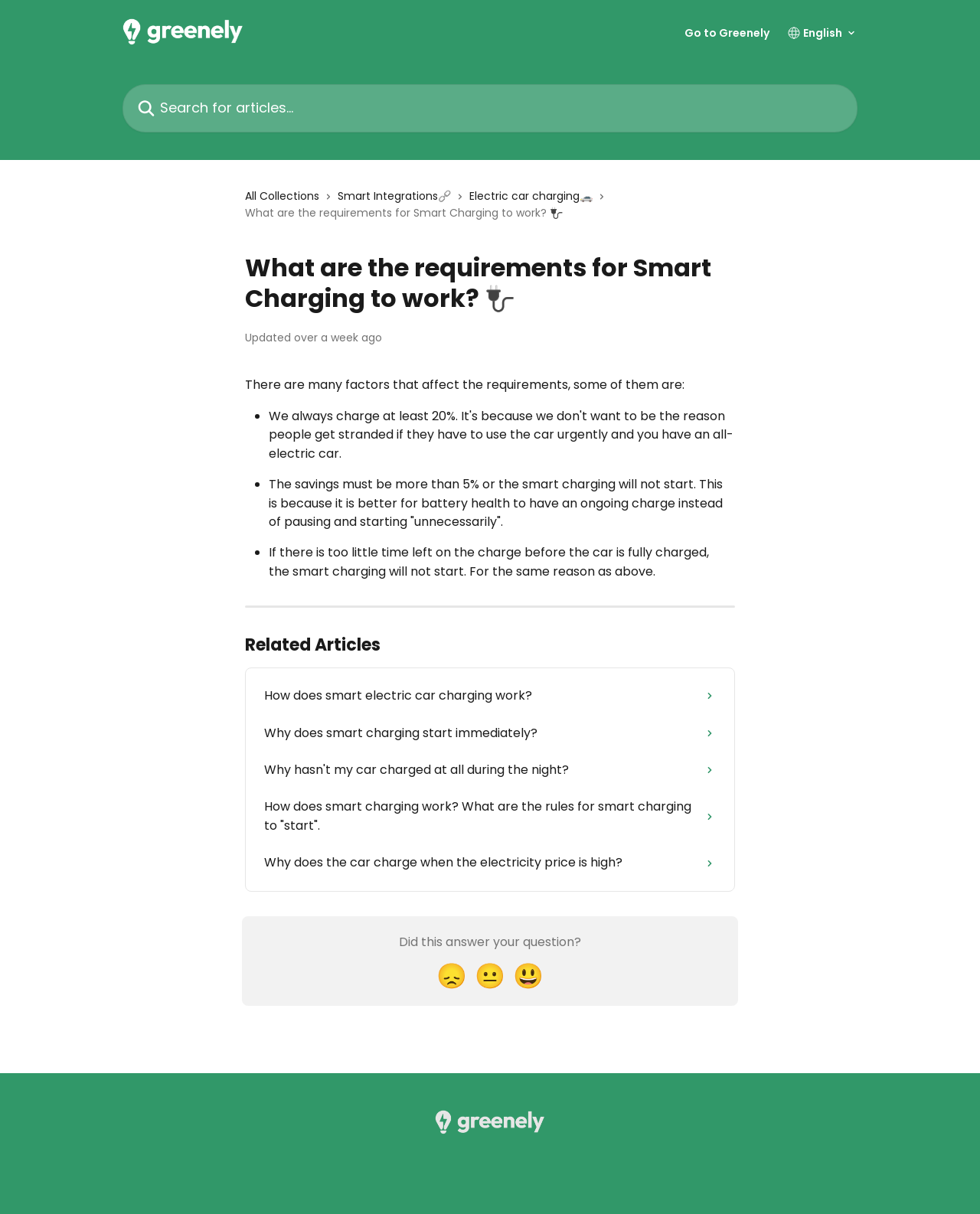Carefully examine the image and provide an in-depth answer to the question: What is the topic of the article?

The topic of the article can be determined by reading the title 'What are the requirements for Smart Charging to work?' and the content of the article, which discusses the factors that affect the requirements for Smart Charging.